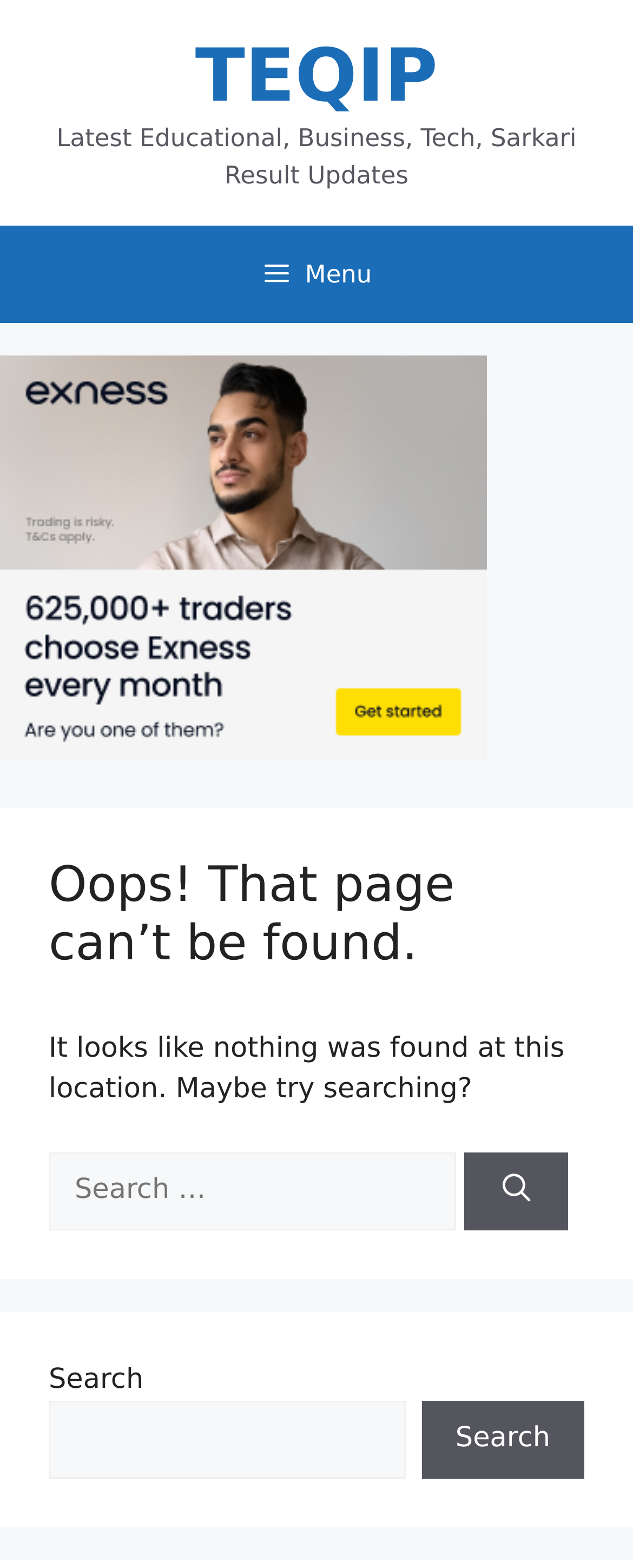Please specify the bounding box coordinates for the clickable region that will help you carry out the instruction: "Search again".

[0.077, 0.893, 0.64, 0.943]